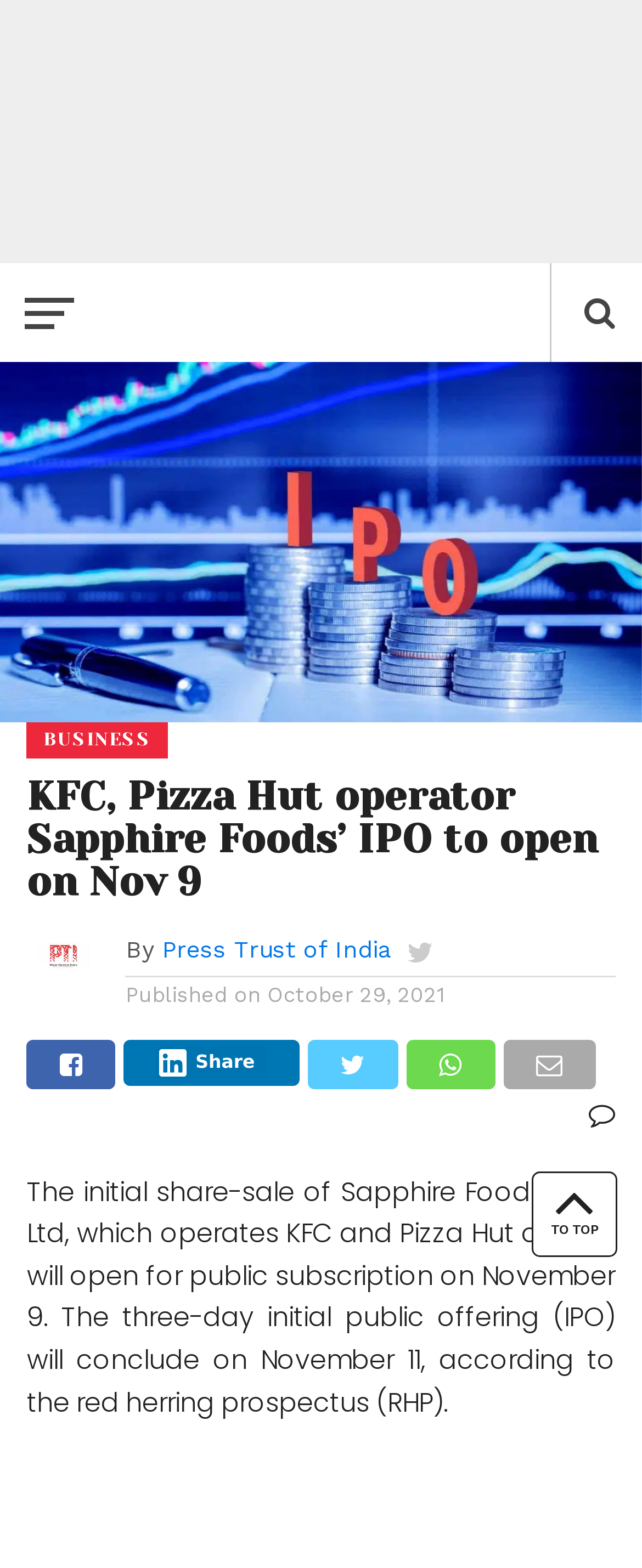What is the duration of the IPO?
Give a one-word or short-phrase answer derived from the screenshot.

Three days